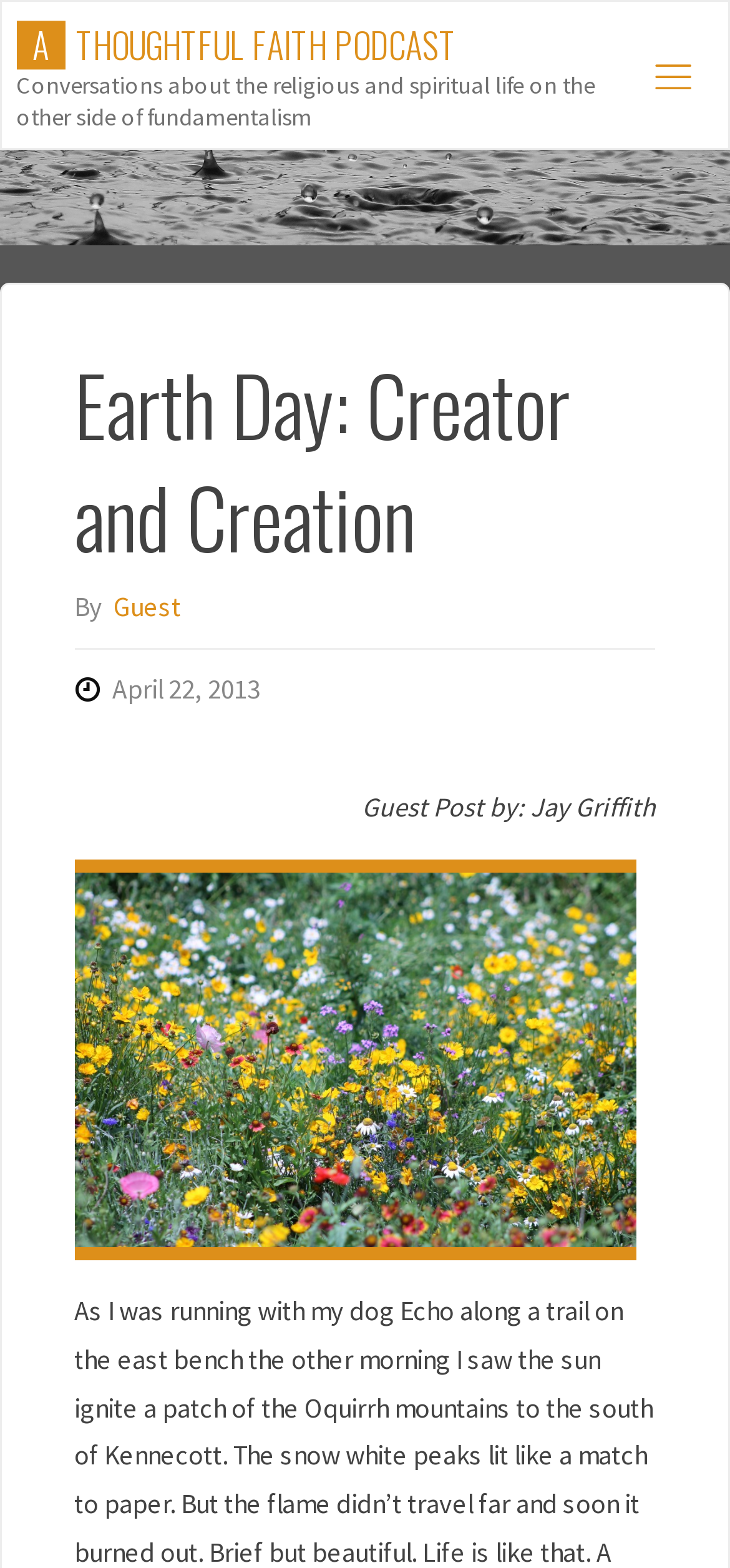Please reply with a single word or brief phrase to the question: 
What is the topic of the conversation?

Religious and spiritual life